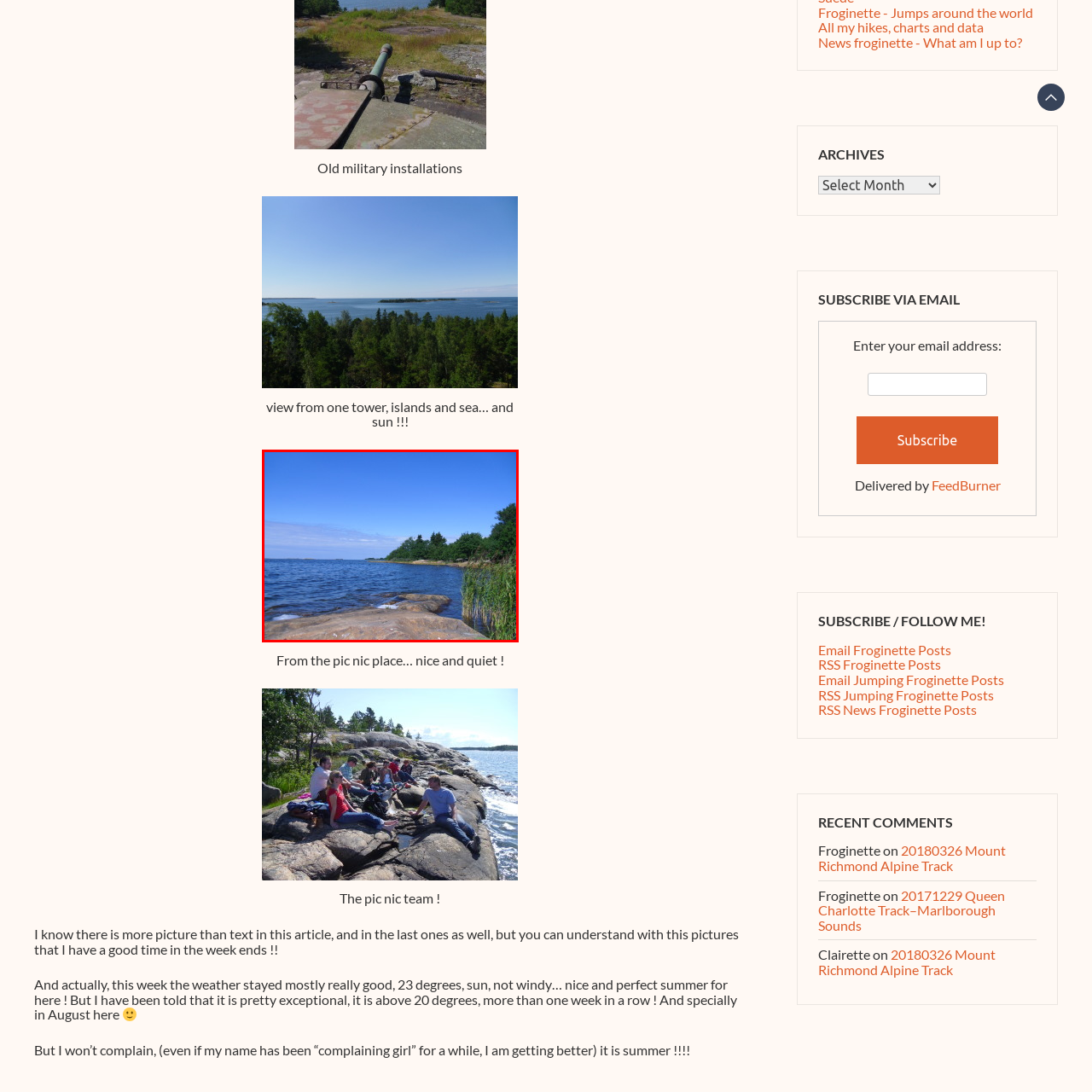What is the state of the sea?
Focus on the section of the image outlined in red and give a thorough answer to the question.

The caption describes the sea as 'calm' and 'shimmering', implying a peaceful and serene atmosphere.